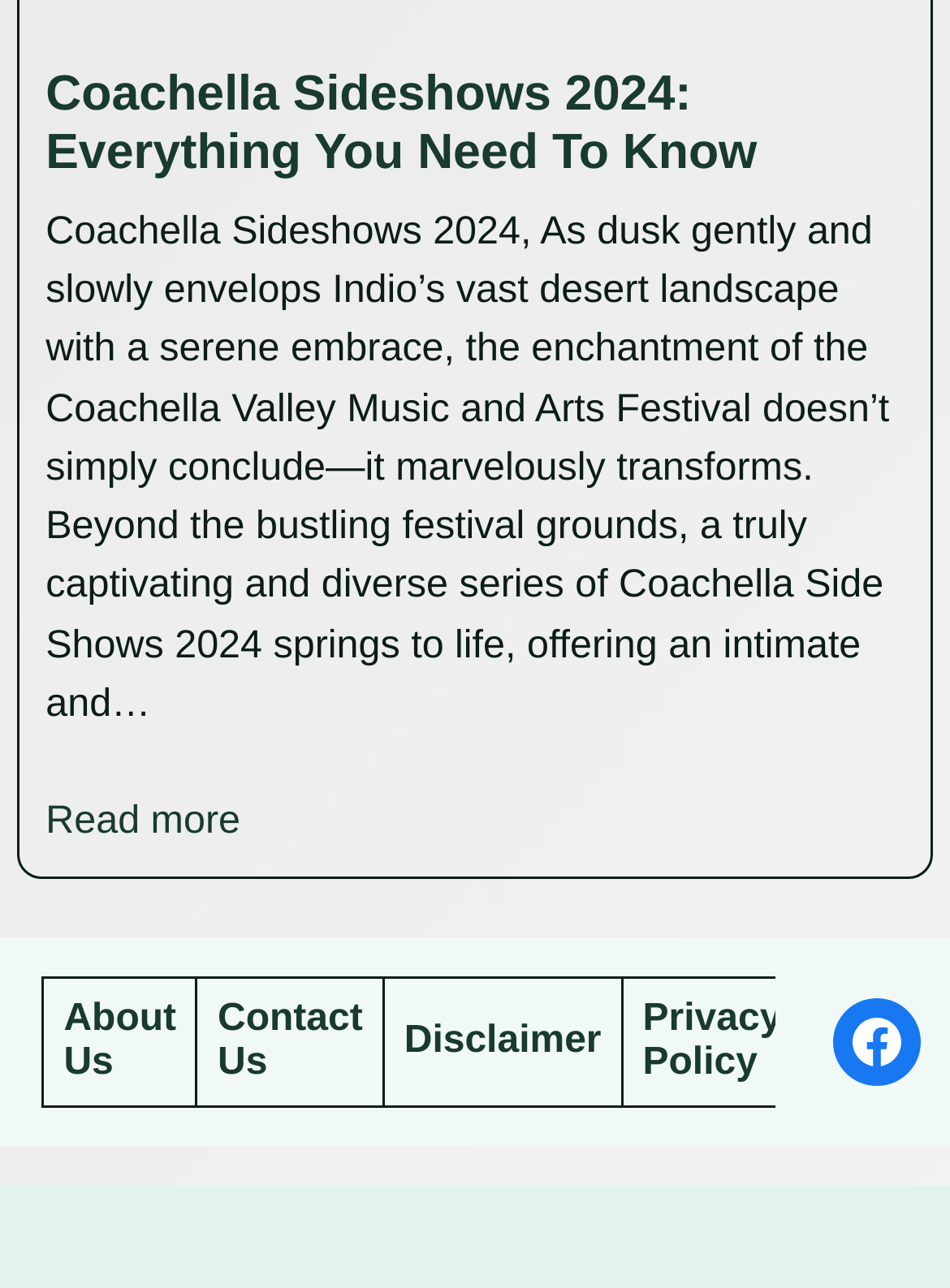Identify the bounding box coordinates of the clickable section necessary to follow the following instruction: "Follow on Facebook". The coordinates should be presented as four float numbers from 0 to 1, i.e., [left, top, right, bottom].

[0.878, 0.775, 0.97, 0.843]